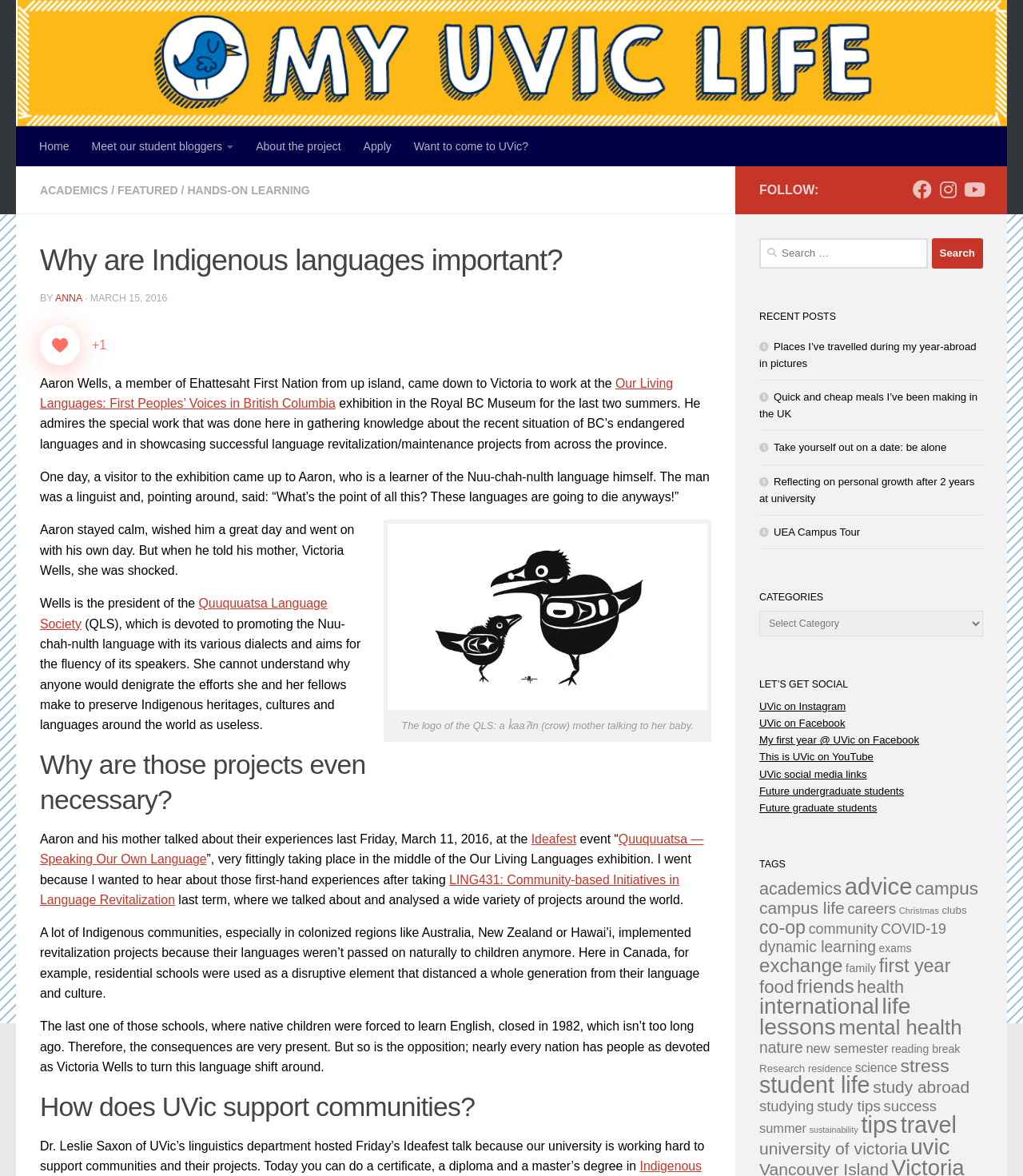Generate a comprehensive caption for the webpage you are viewing.

The webpage is about the importance of Indigenous languages, with a focus on the efforts of the Quuquuatsa Language Society (QLS) to promote the Nuu-chah-nulth language. The page is divided into several sections, with a prominent heading "Why are Indigenous languages important?" at the top.

At the top of the page, there is a navigation menu with links to "Home", "Meet our student bloggers", "About the project", "Apply", and "Want to come to UVic?". Below this, there is a section with links to "ACADEMICS", "FEATURED", and "HANDS-ON LEARNING".

The main content of the page is a blog post about the importance of preserving Indigenous languages. The post is written by Anna and includes a personal anecdote about a linguist who questioned the point of preserving Indigenous languages. The post also discusses the efforts of the QLS to promote the Nuu-chah-nulth language and the importance of language revitalization projects.

The page also includes several images, including a logo of the QLS and a picture of a k̓aaʔin (crow) mother talking to her baby. There are also several links to other related articles and resources, including a link to the "Our Living Languages" exhibition at the Royal BC Museum.

In the right-hand sidebar, there are several sections, including "FOLLOW", which includes links to UVic's social media profiles, and "RECENT POSTS", which lists several recent blog posts. There are also sections for "CATEGORIES", "LET'S GET SOCIAL", and "TAGS", which provide additional links and resources.

Overall, the webpage is well-organized and easy to navigate, with a clear focus on the importance of preserving Indigenous languages and the efforts of the QLS to promote the Nuu-chah-nulth language.